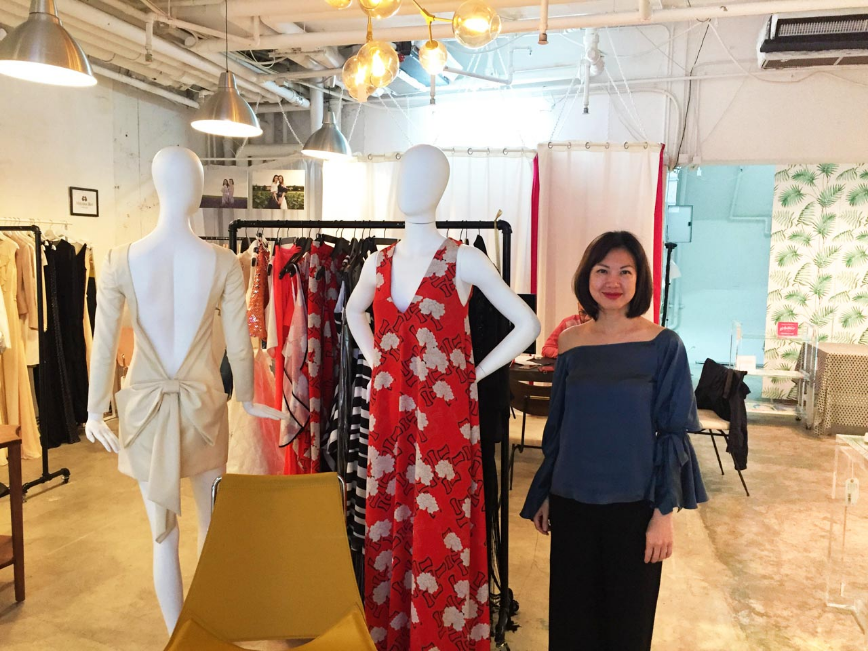Provide a brief response in the form of a single word or phrase:
What type of lights are used in the store?

Modern pendant lights